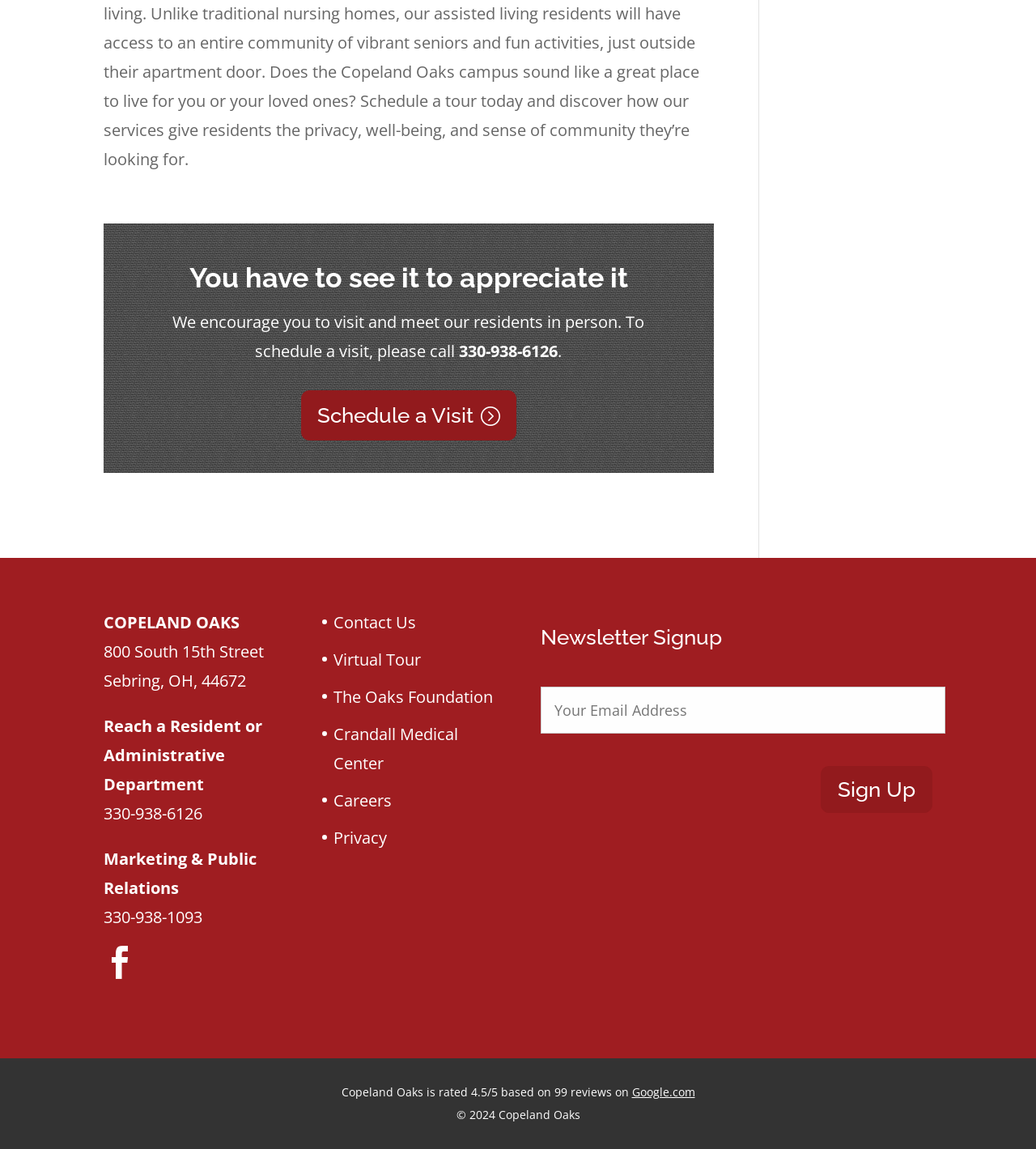Give a concise answer of one word or phrase to the question: 
What is the address of Copeland Oaks?

800 South 15th Street, Sebring, OH, 44672